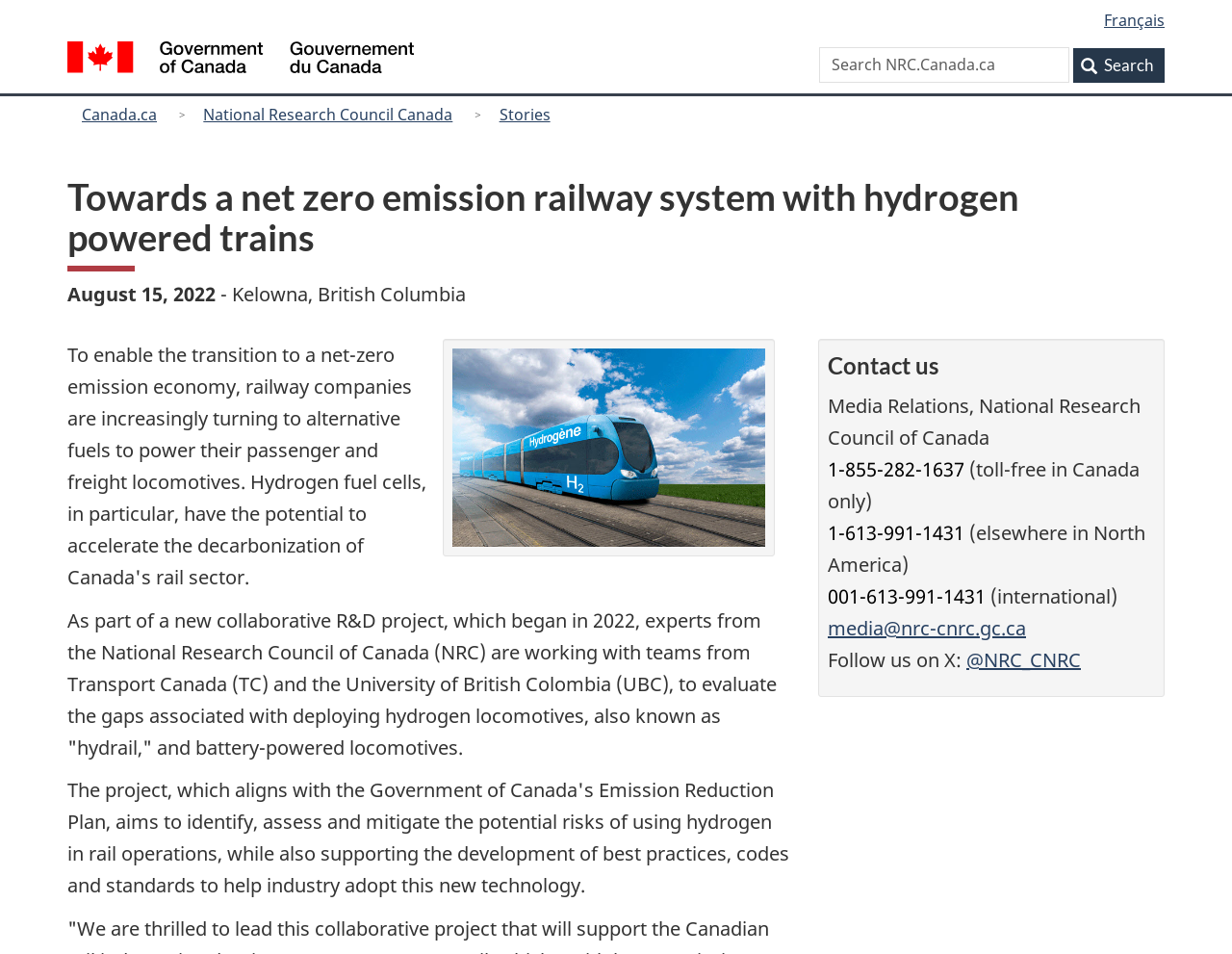Kindly determine the bounding box coordinates for the area that needs to be clicked to execute this instruction: "Follow NRC_CNRC on social media".

[0.784, 0.678, 0.877, 0.705]